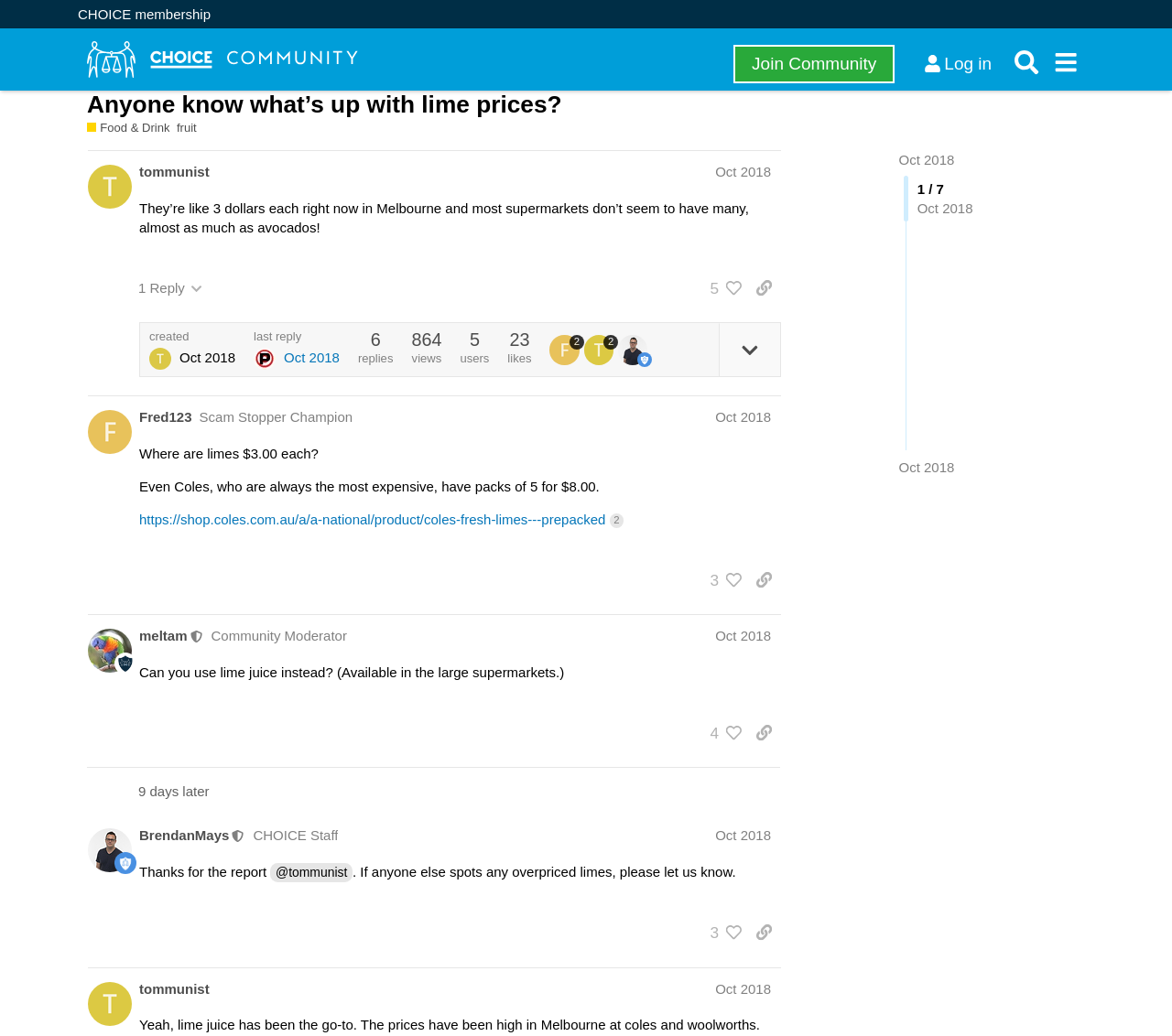Determine the bounding box coordinates of the region I should click to achieve the following instruction: "Click on the 'Log in' button". Ensure the bounding box coordinates are four float numbers between 0 and 1, i.e., [left, top, right, bottom].

[0.781, 0.037, 0.853, 0.086]